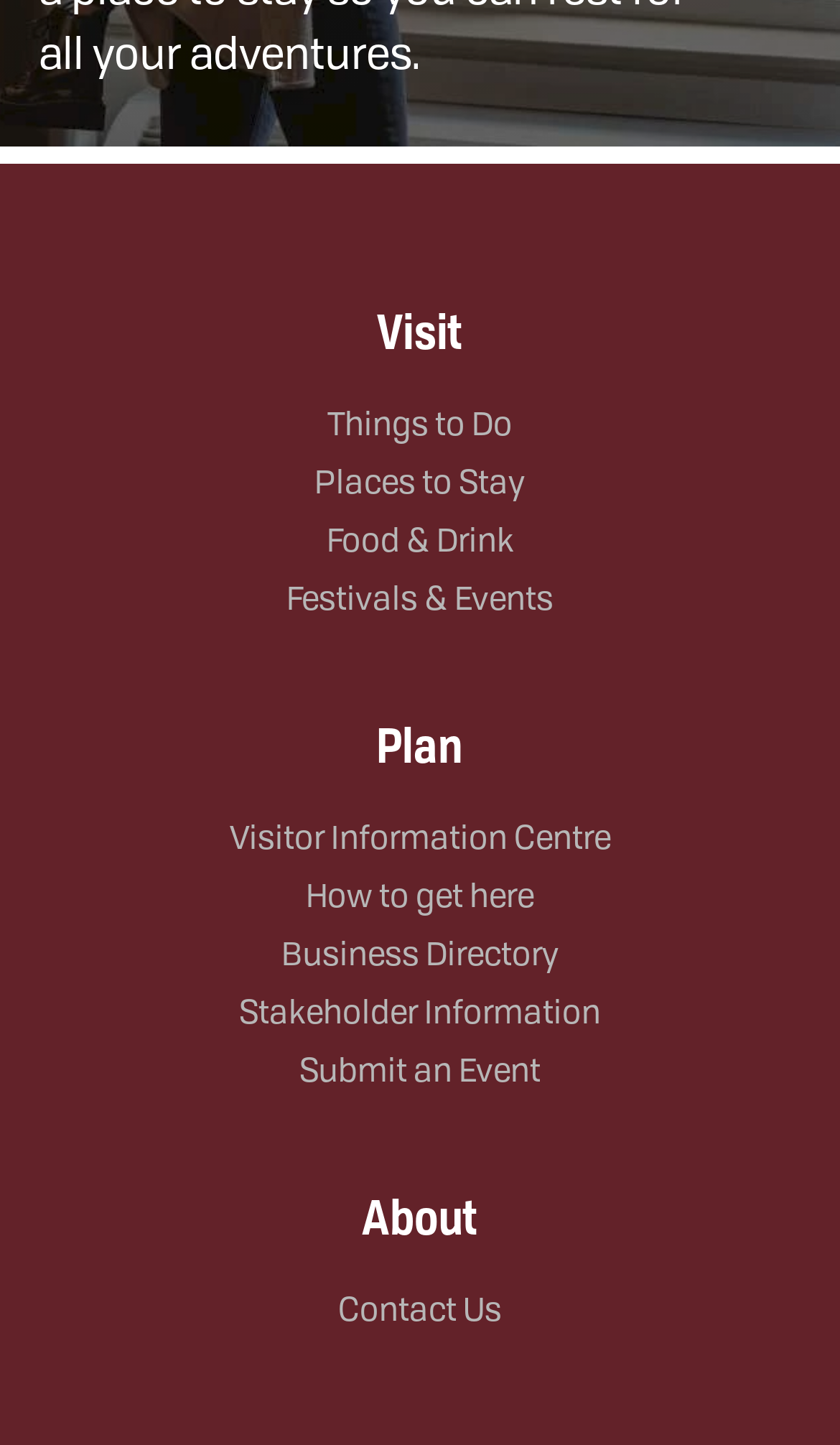Identify the bounding box coordinates for the element that needs to be clicked to fulfill this instruction: "Get information about Places to Stay". Provide the coordinates in the format of four float numbers between 0 and 1: [left, top, right, bottom].

[0.374, 0.321, 0.626, 0.348]